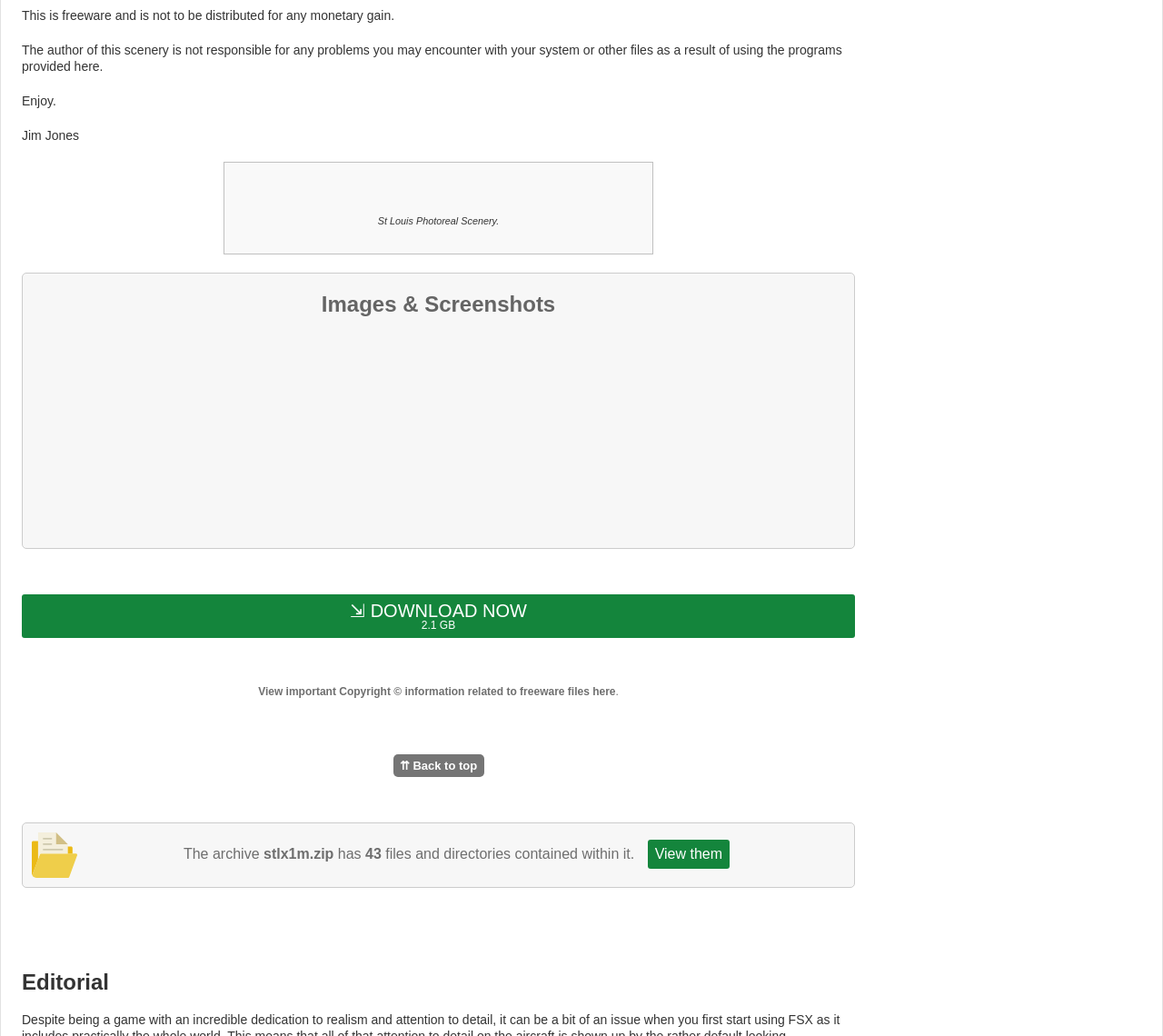How many files and directories are in the archive?
Look at the image and answer the question with a single word or phrase.

43